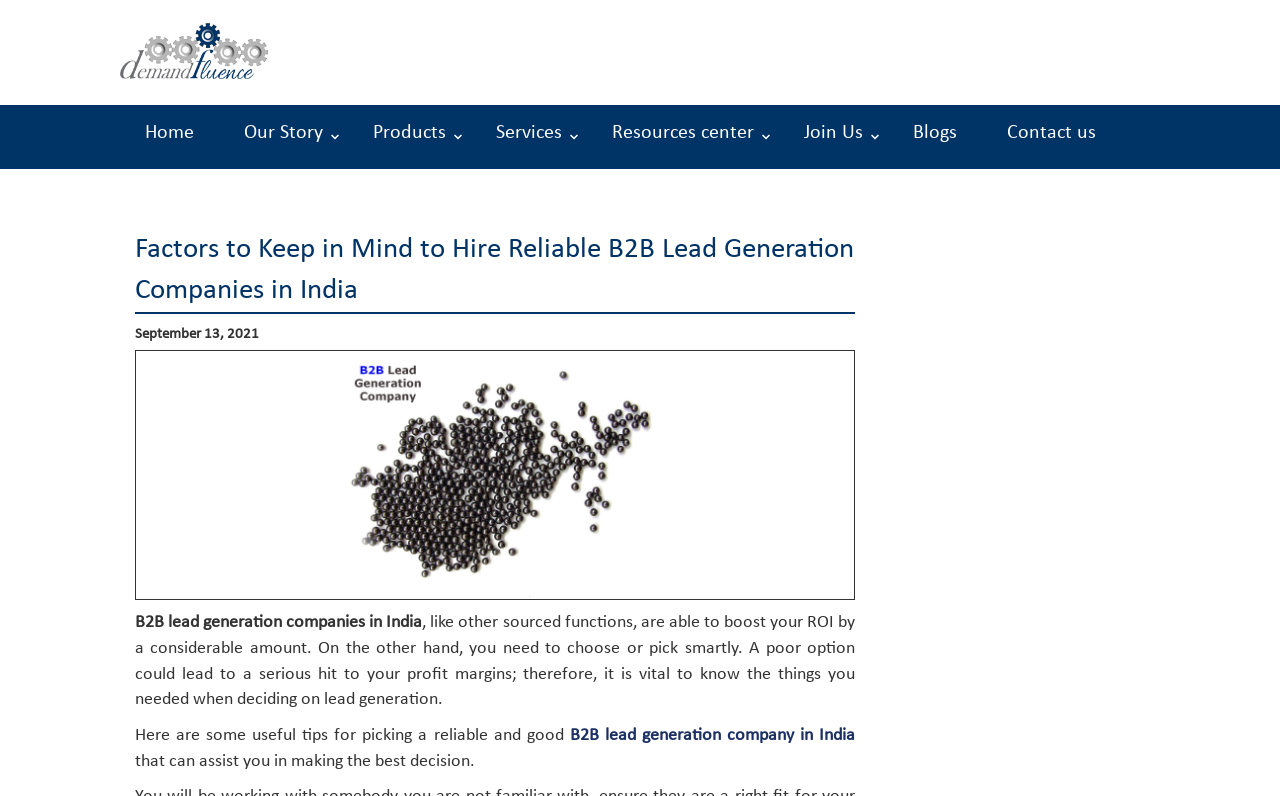What is the purpose of the webpage?
From the image, respond using a single word or phrase.

Provide tips